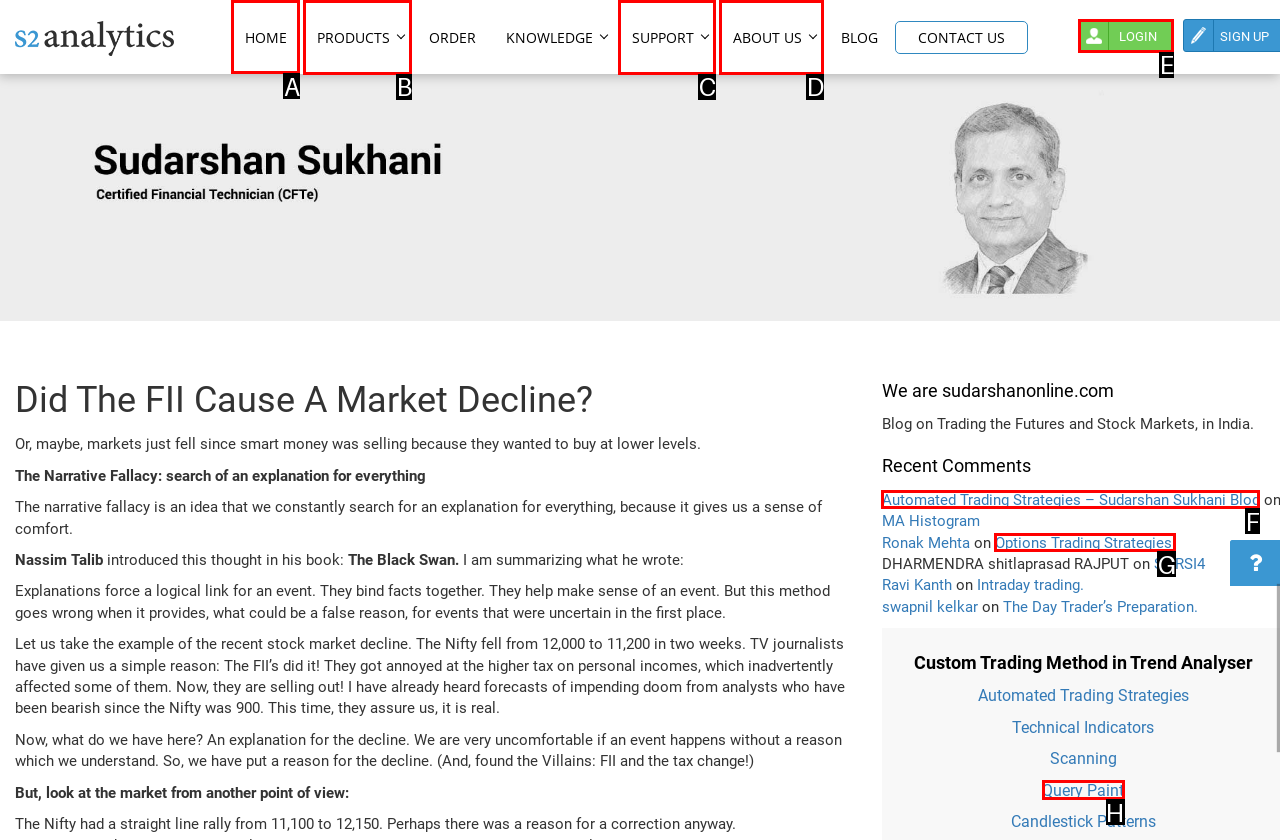Tell me the letter of the UI element to click in order to accomplish the following task: Click on the HOME link
Answer with the letter of the chosen option from the given choices directly.

A